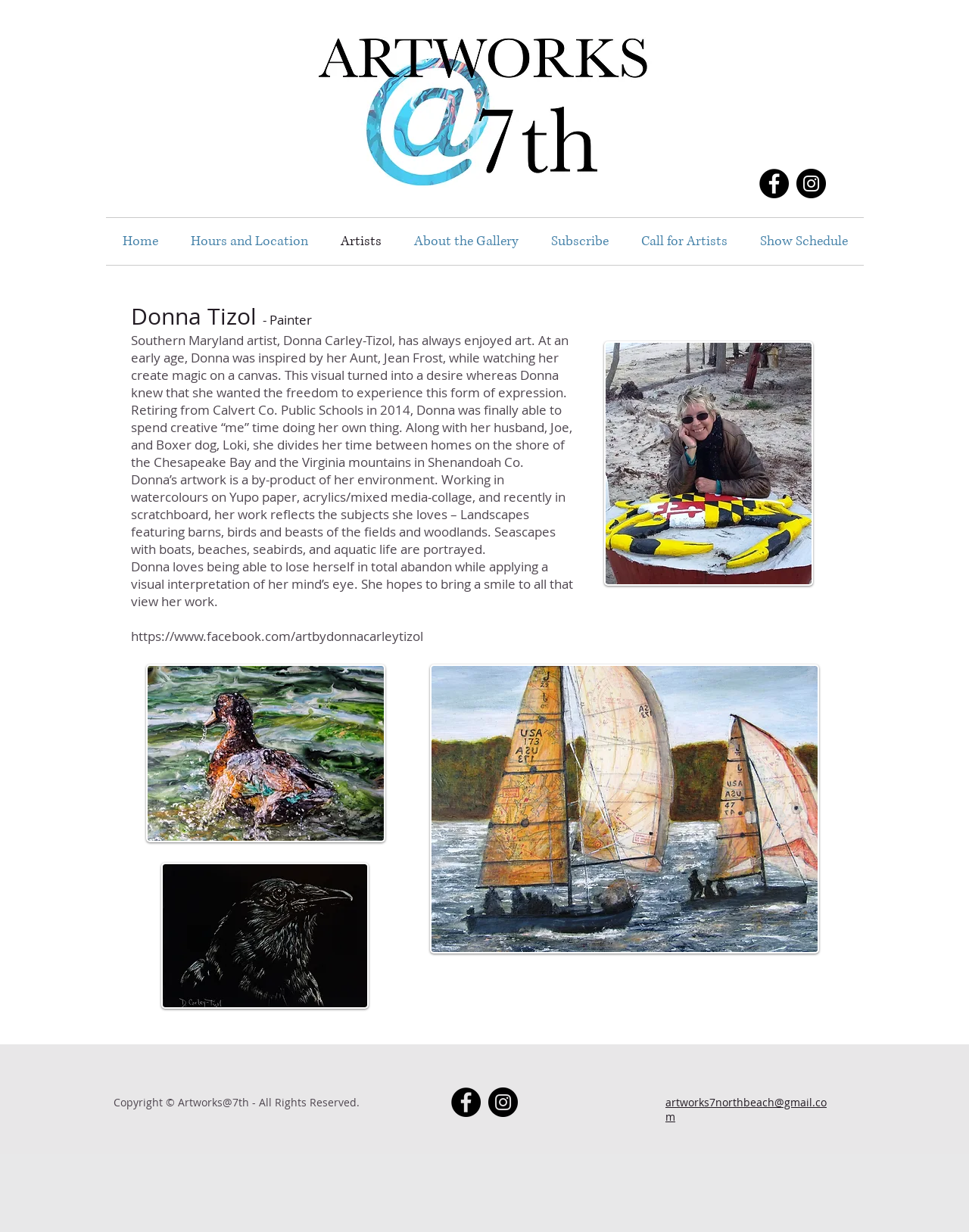Please find the bounding box coordinates of the element that needs to be clicked to perform the following instruction: "Check the news about 'Wexit – Conservatives’ plan for post election loss'". The bounding box coordinates should be four float numbers between 0 and 1, represented as [left, top, right, bottom].

None